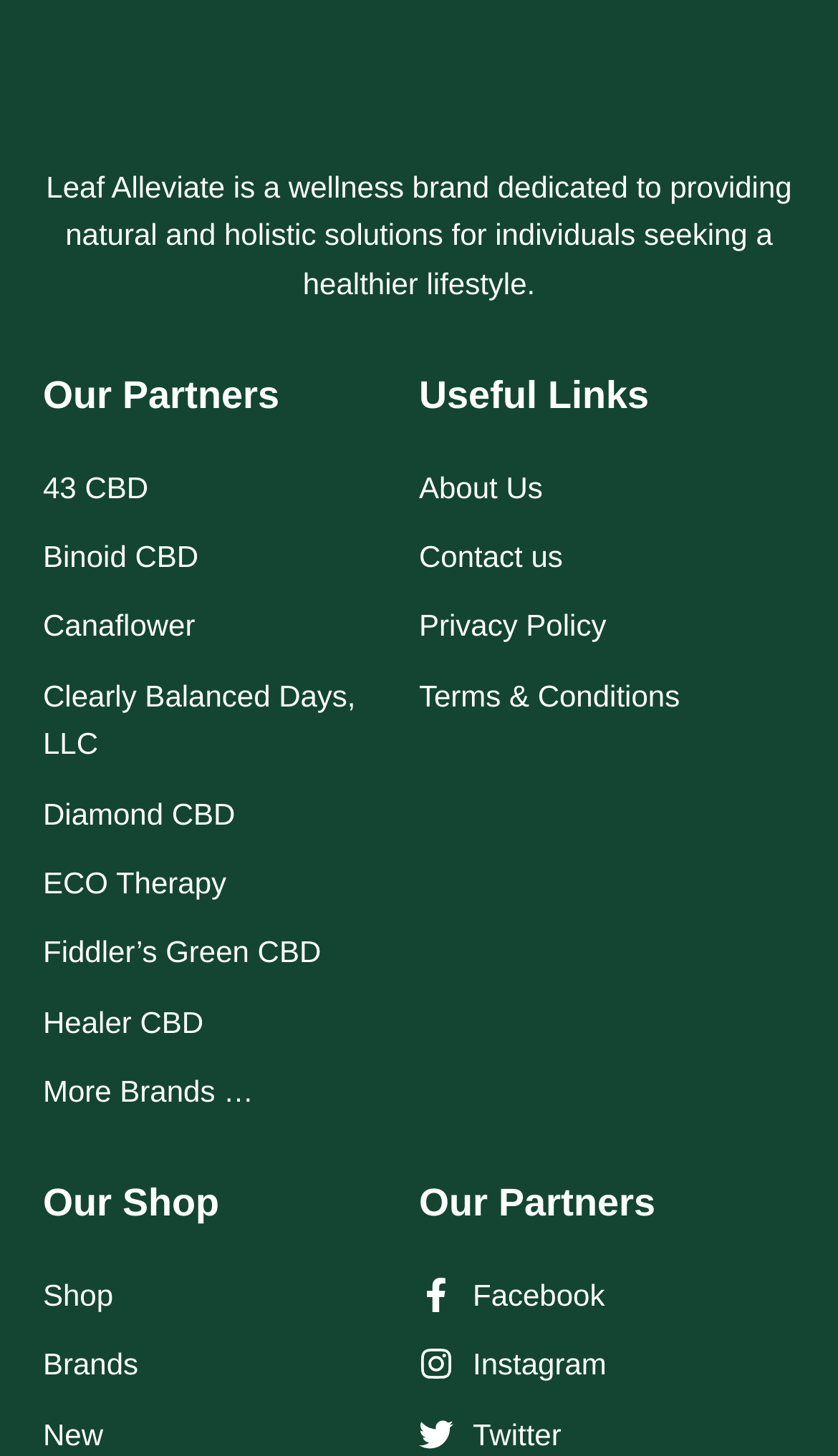Locate the coordinates of the bounding box for the clickable region that fulfills this instruction: "Go to Our Shop".

[0.051, 0.812, 0.262, 0.841]